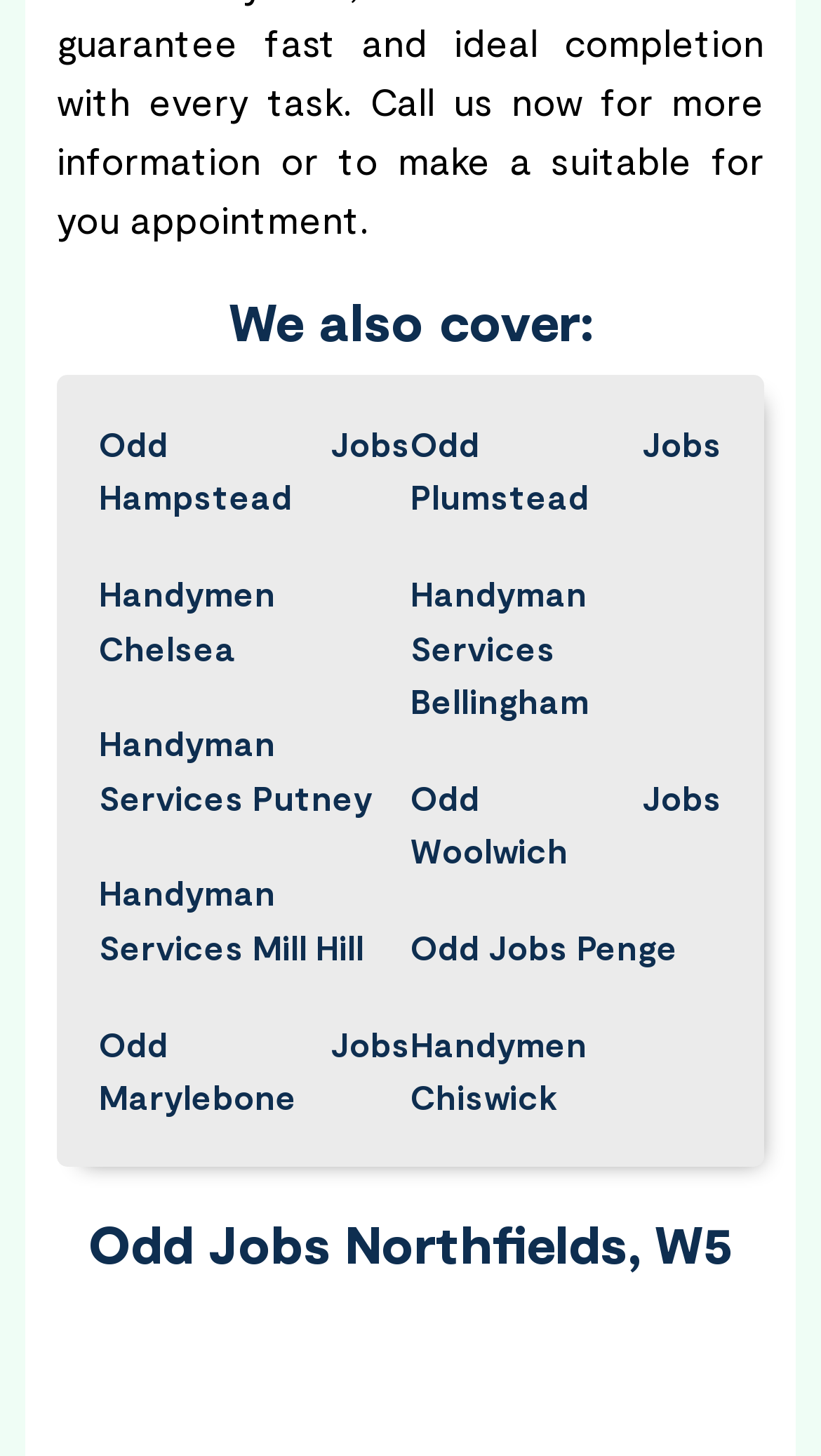Kindly determine the bounding box coordinates for the area that needs to be clicked to execute this instruction: "click on Odd Jobs Hampstead".

[0.121, 0.286, 0.5, 0.36]